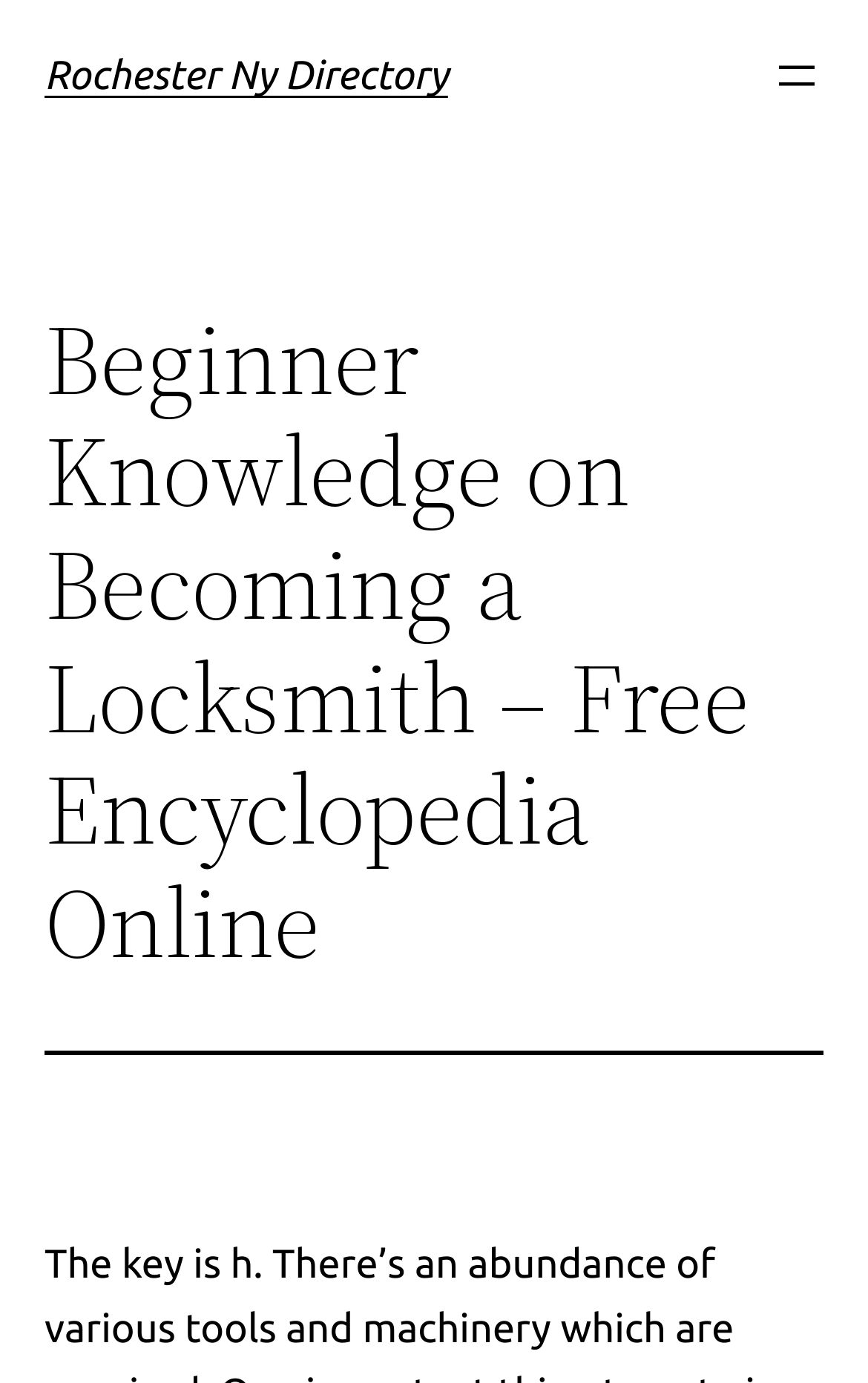From the webpage screenshot, predict the bounding box coordinates (top-left x, top-left y, bottom-right x, bottom-right y) for the UI element described here: aria-label="Linkedin"

None